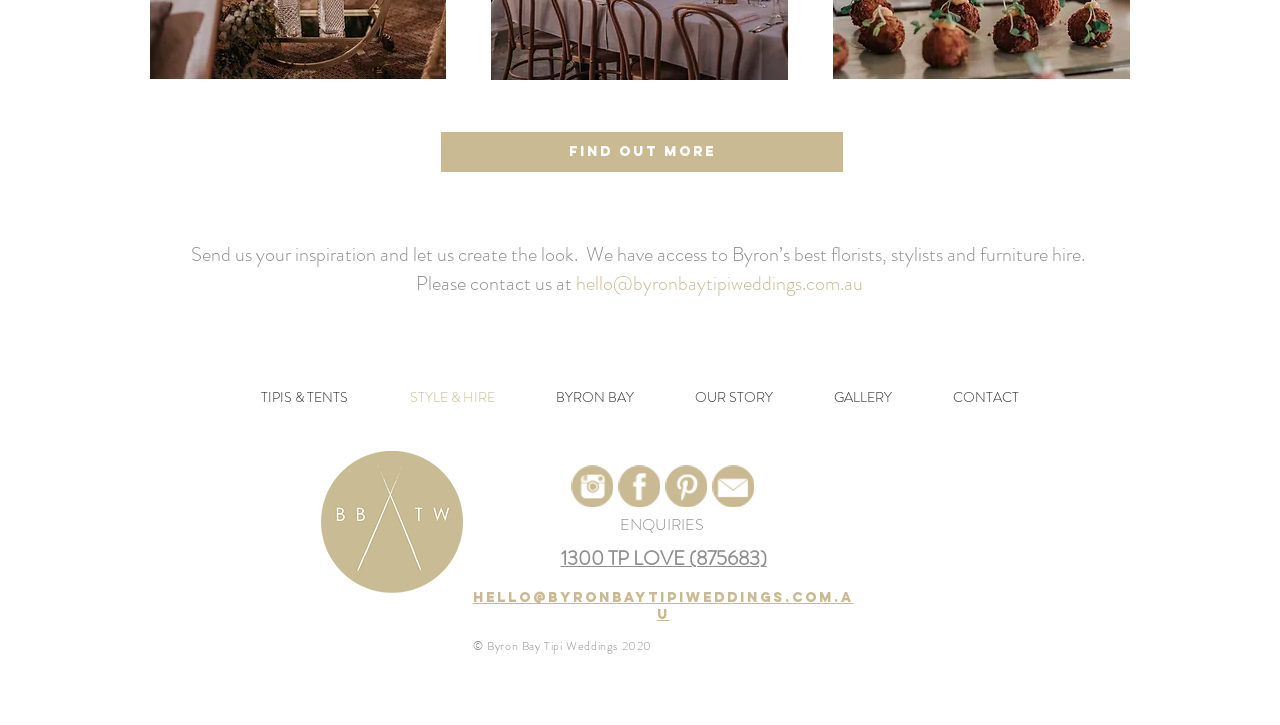Please determine the bounding box coordinates of the clickable area required to carry out the following instruction: "View TIPIS & TENTS". The coordinates must be four float numbers between 0 and 1, represented as [left, top, right, bottom].

[0.18, 0.508, 0.296, 0.588]